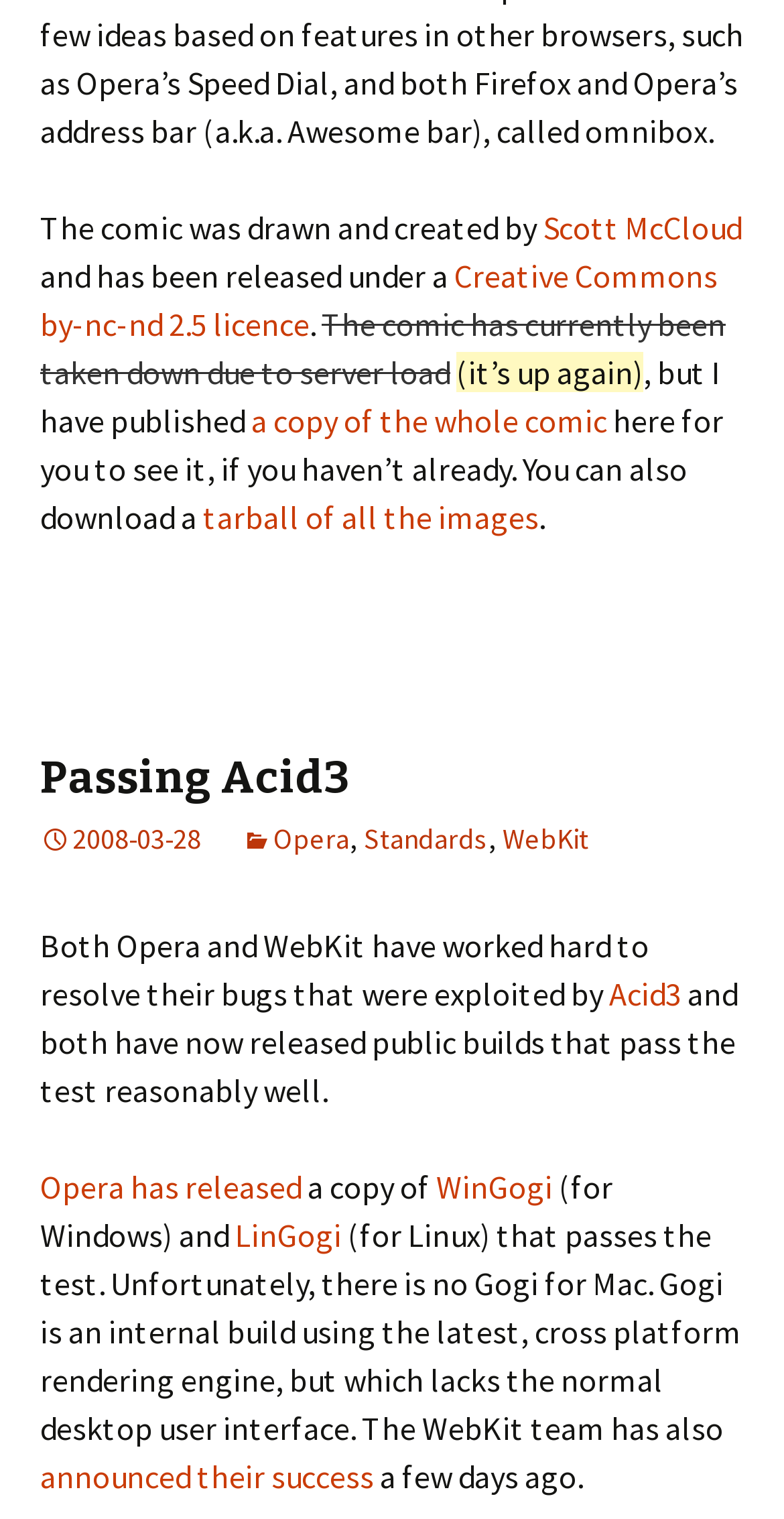What is the name of the internal build used by Opera?
Look at the image and respond with a one-word or short phrase answer.

Gogi